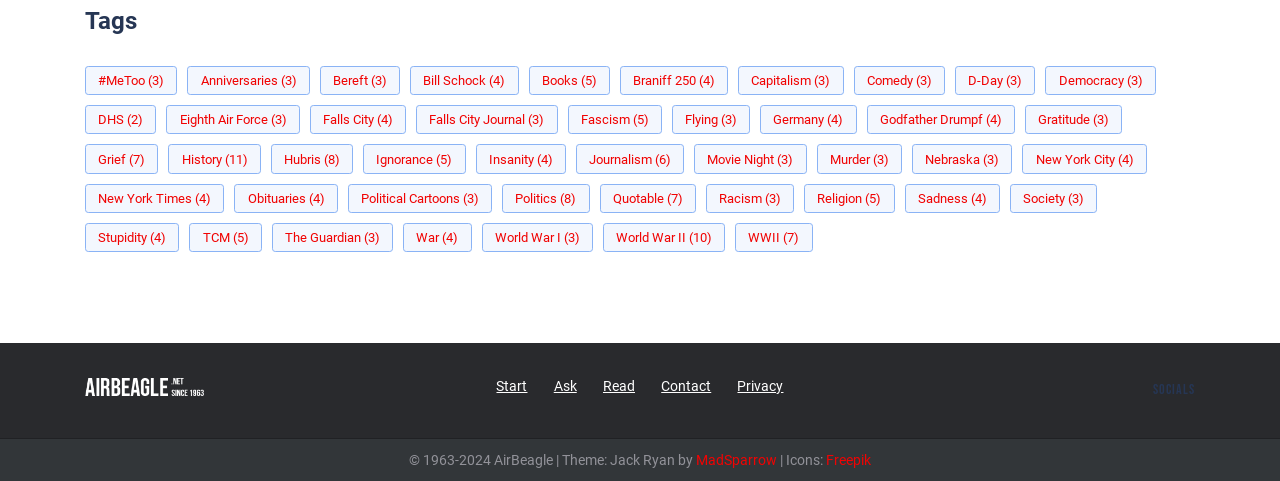Locate the bounding box coordinates of the element that should be clicked to execute the following instruction: "Browse 'War' related content".

[0.315, 0.463, 0.368, 0.524]